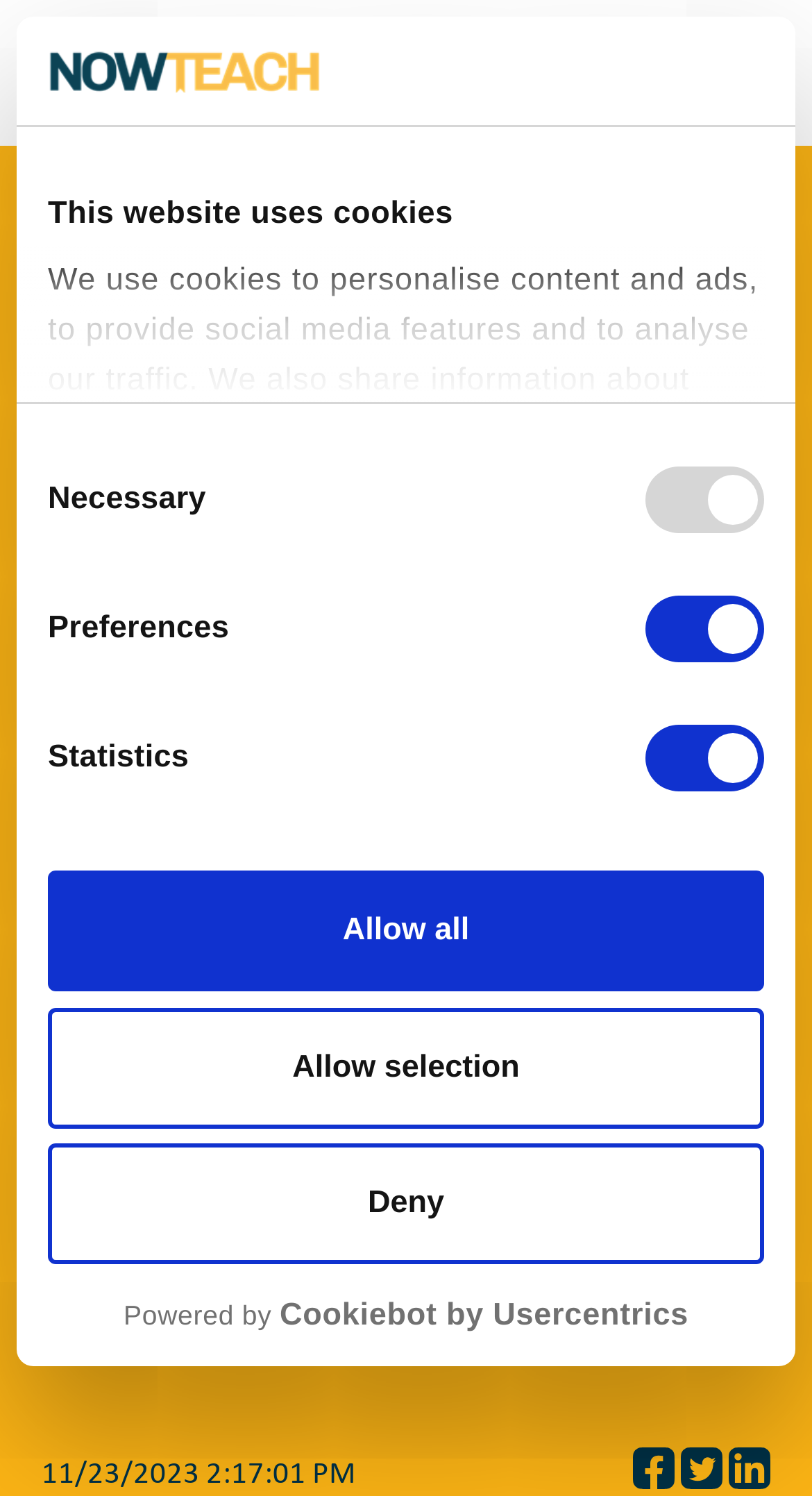Calculate the bounding box coordinates for the UI element based on the following description: "alt="now teach logo"". Ensure the coordinates are four float numbers between 0 and 1, i.e., [left, top, right, bottom].

[0.311, 0.033, 0.699, 0.065]